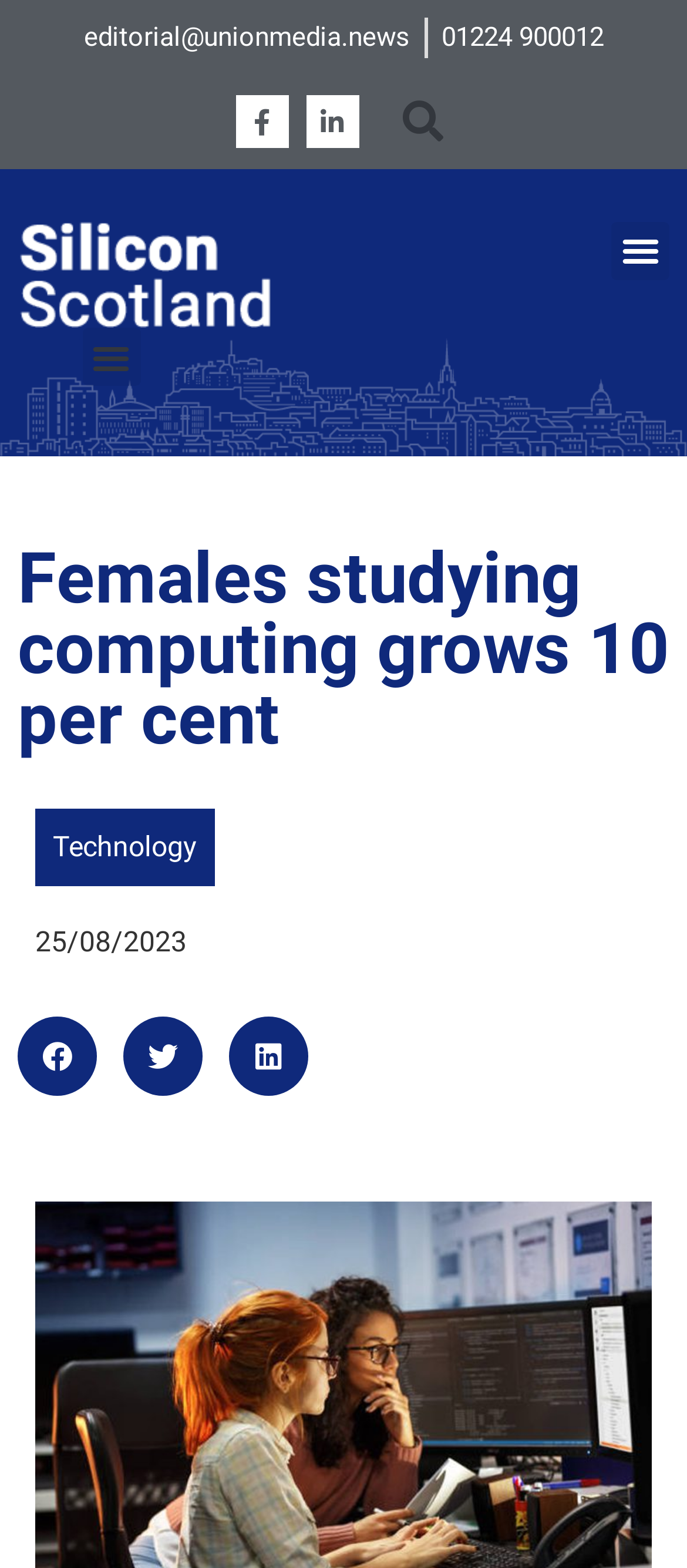What is the date of the article?
Answer the question with as much detail as possible.

I found the date of the article by looking at the static text element located at [0.051, 0.59, 0.272, 0.611] which displays the date '25/08/2023'.